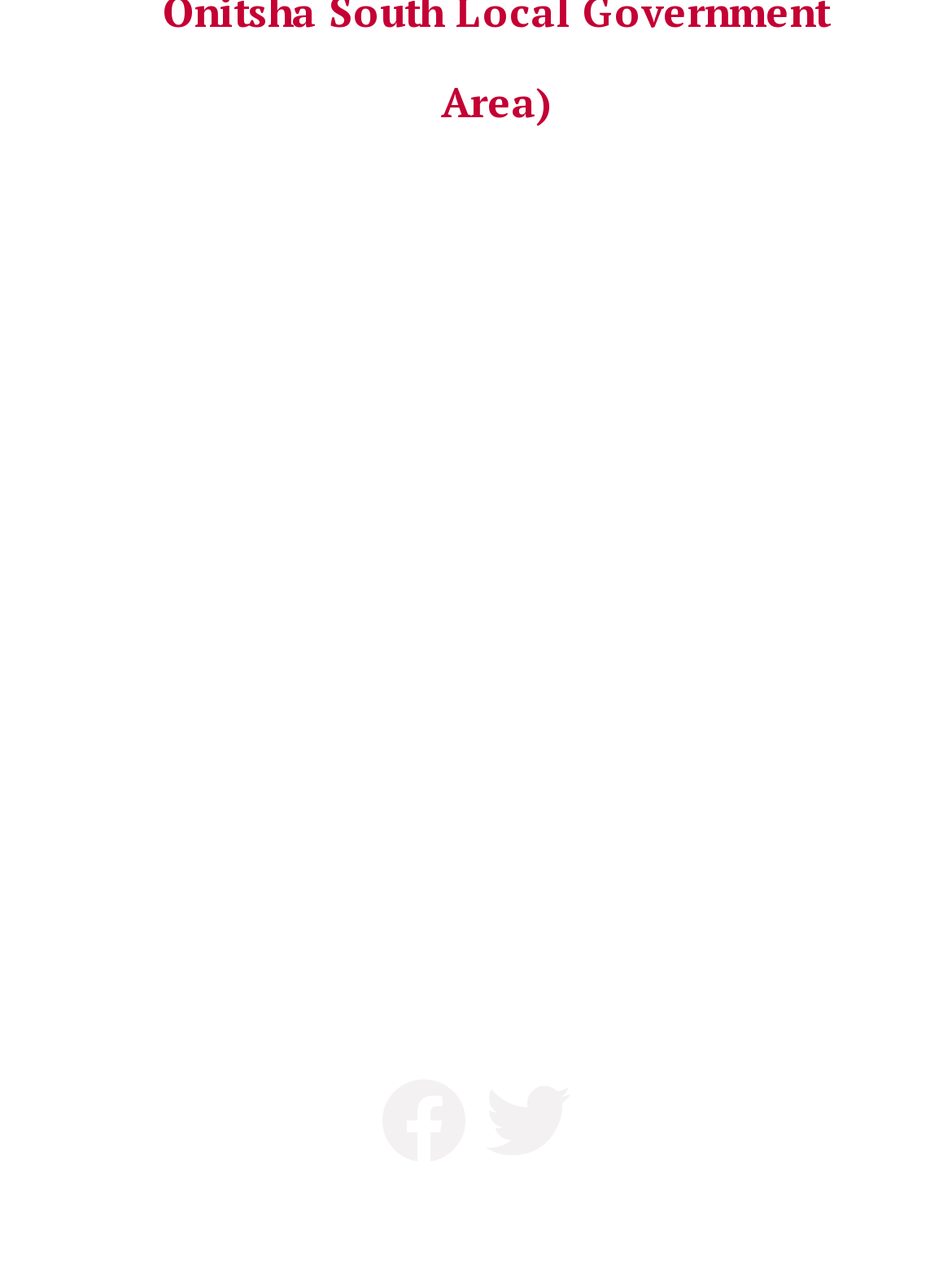From the webpage screenshot, predict the bounding box of the UI element that matches this description: "Terms of Use".

[0.186, 0.757, 0.486, 0.803]